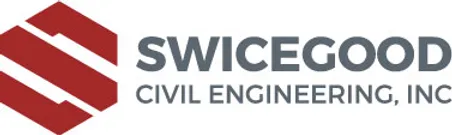Analyze the image and describe all the key elements you observe.

The image features the logo of Swicegood Civil Engineering, Inc., prominently displayed with a modern design. The logo incorporates a striking geometric emblem in red, symbolizing stability and precision, complemented by the company name in bold, contemporary gray lettering. This visual identity reflects the firm's dedication to quality in civil engineering services. Swicegood Civil Engineering, Inc. specializes in grading design for both residential and commercial projects, emphasizing their expertise in modifying landscapes to create functional and aesthetically pleasing environments. The logo serves not only as a brand marker but also as an invitation to clients to engage with their professional services.